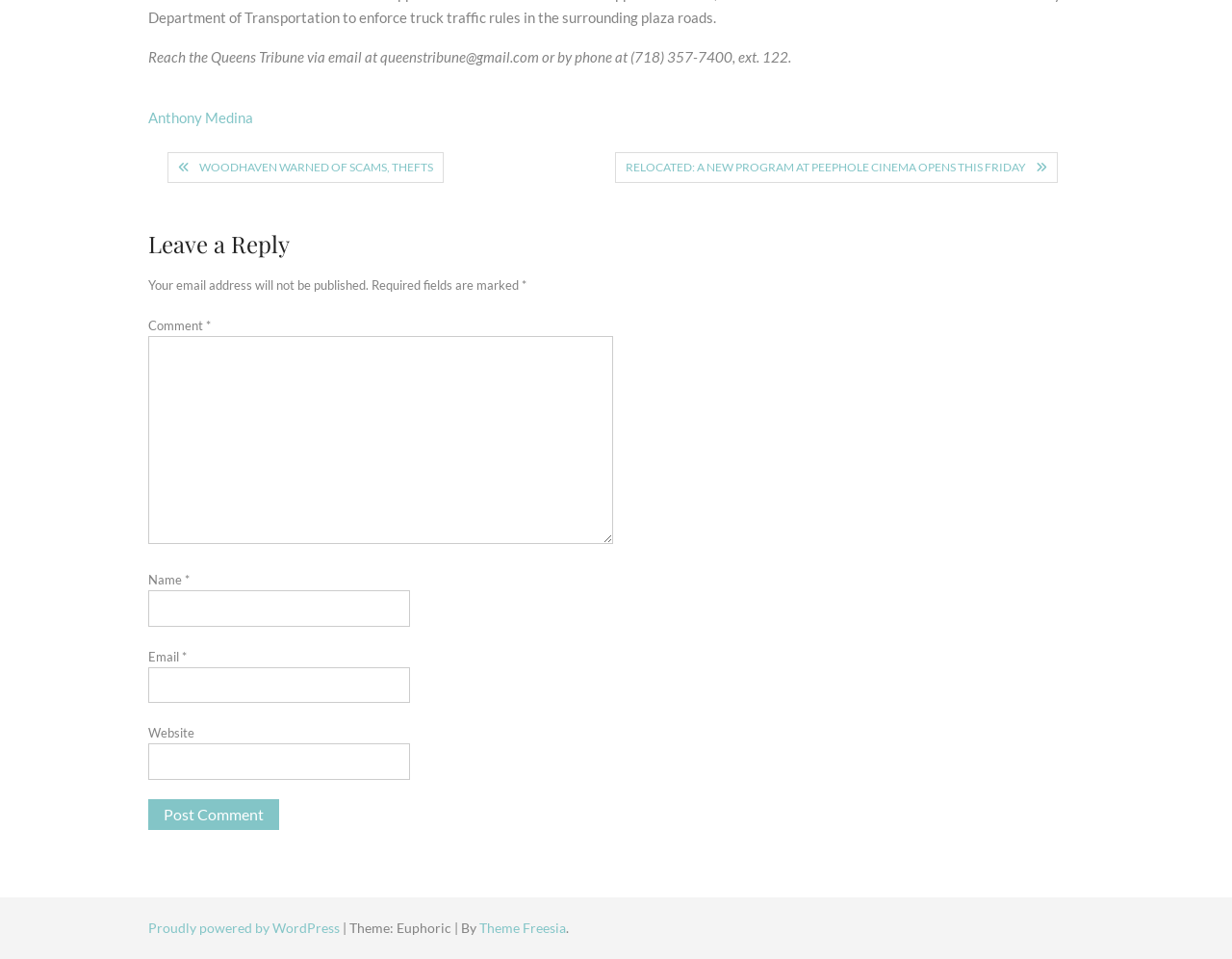Determine the bounding box coordinates of the area to click in order to meet this instruction: "View the latest blog posts".

None